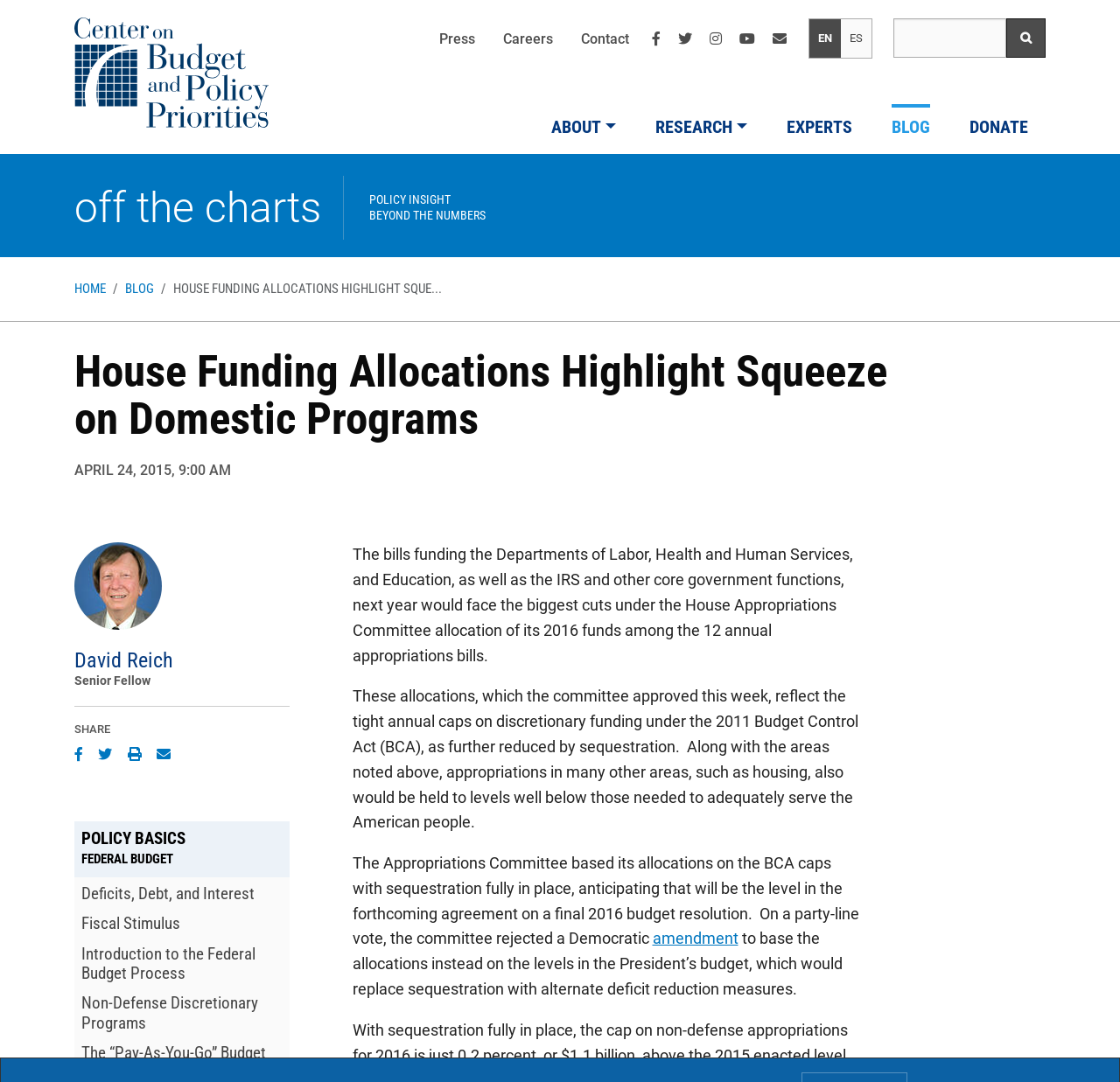Please identify the coordinates of the bounding box for the clickable region that will accomplish this instruction: "Search for a query".

[0.798, 0.017, 0.898, 0.053]